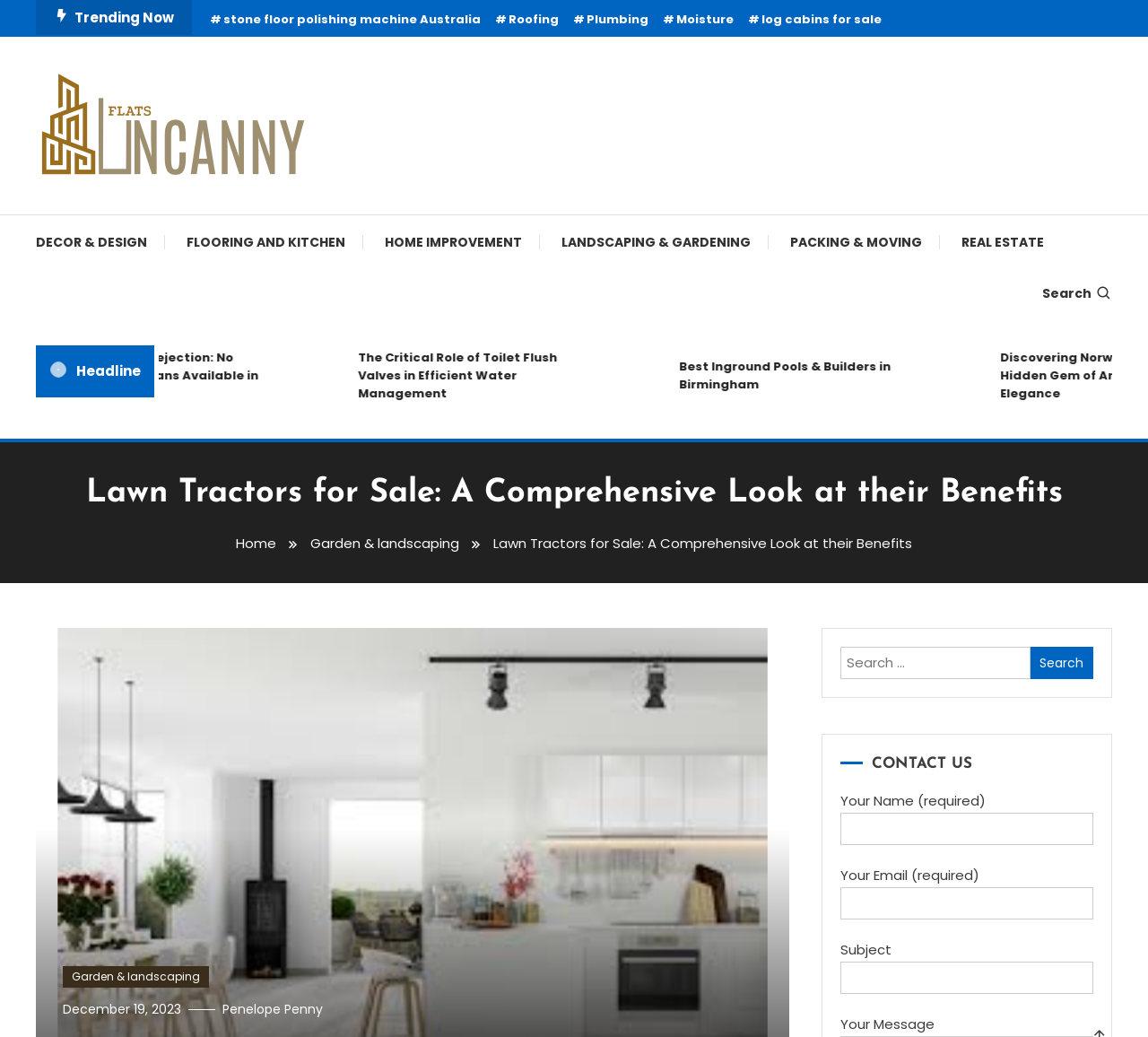Kindly determine the bounding box coordinates of the area that needs to be clicked to fulfill this instruction: "Search for a keyword".

[0.732, 0.623, 0.952, 0.654]